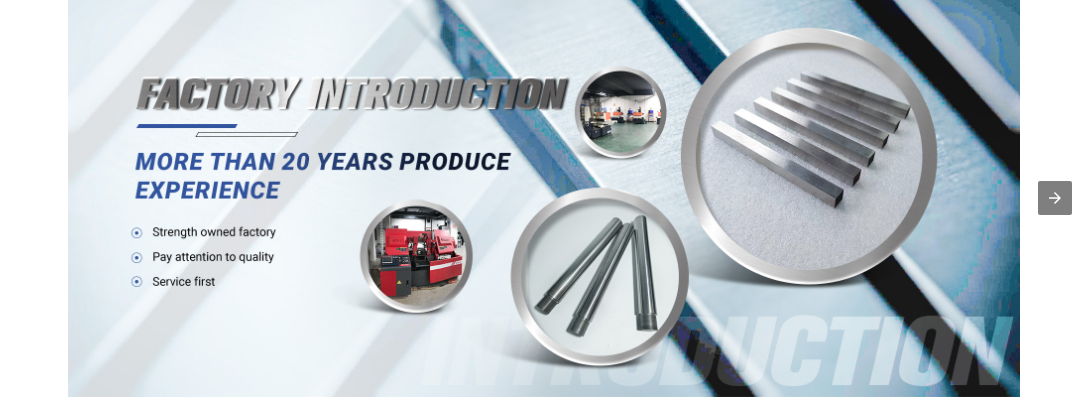Please answer the following question using a single word or phrase: 
What are the three key points emphasized by the factory?

Strength, quality, service